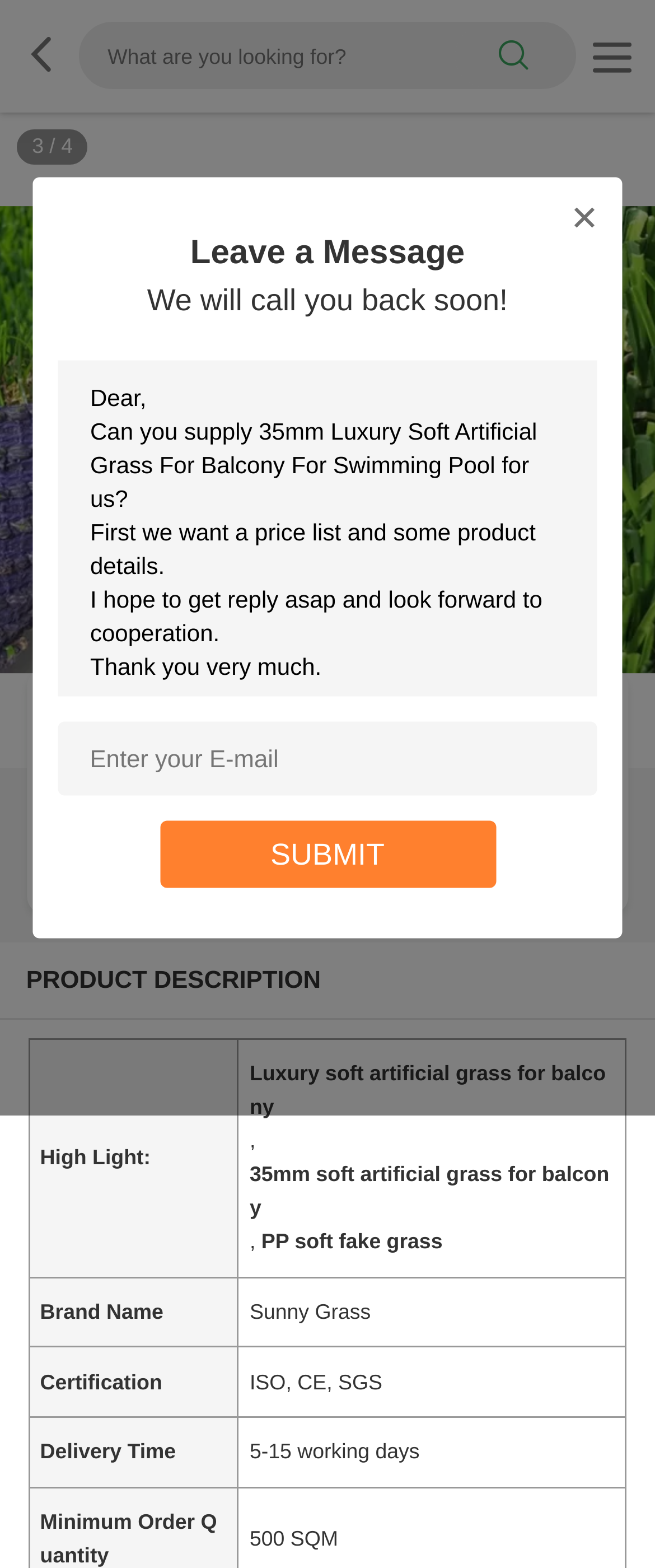What is the brand name of the product?
Identify the answer in the screenshot and reply with a single word or phrase.

Sunny Grass